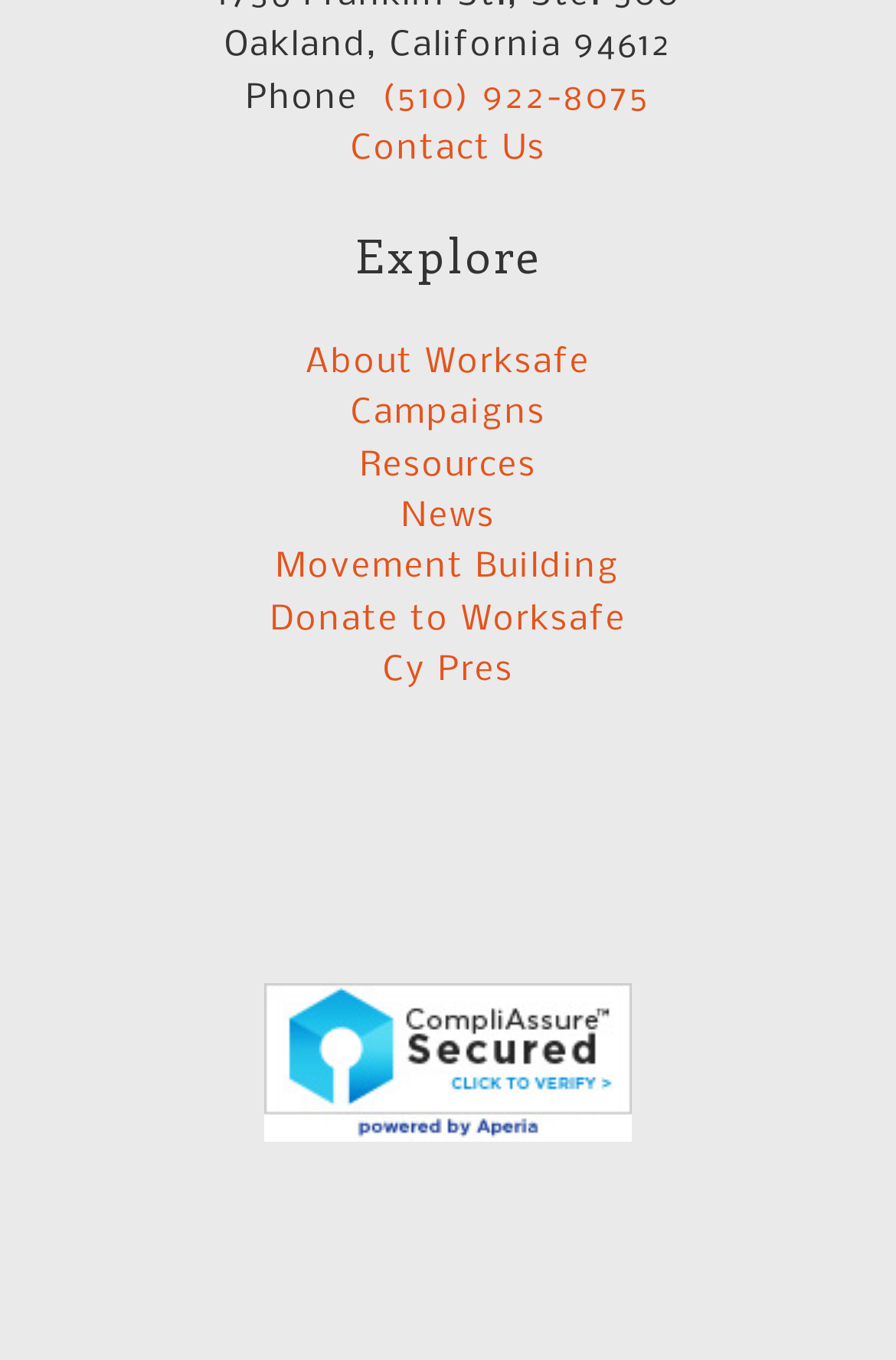What is the last option in the 'Explore' section?
Please use the visual content to give a single word or phrase answer.

Donate to Worksafe